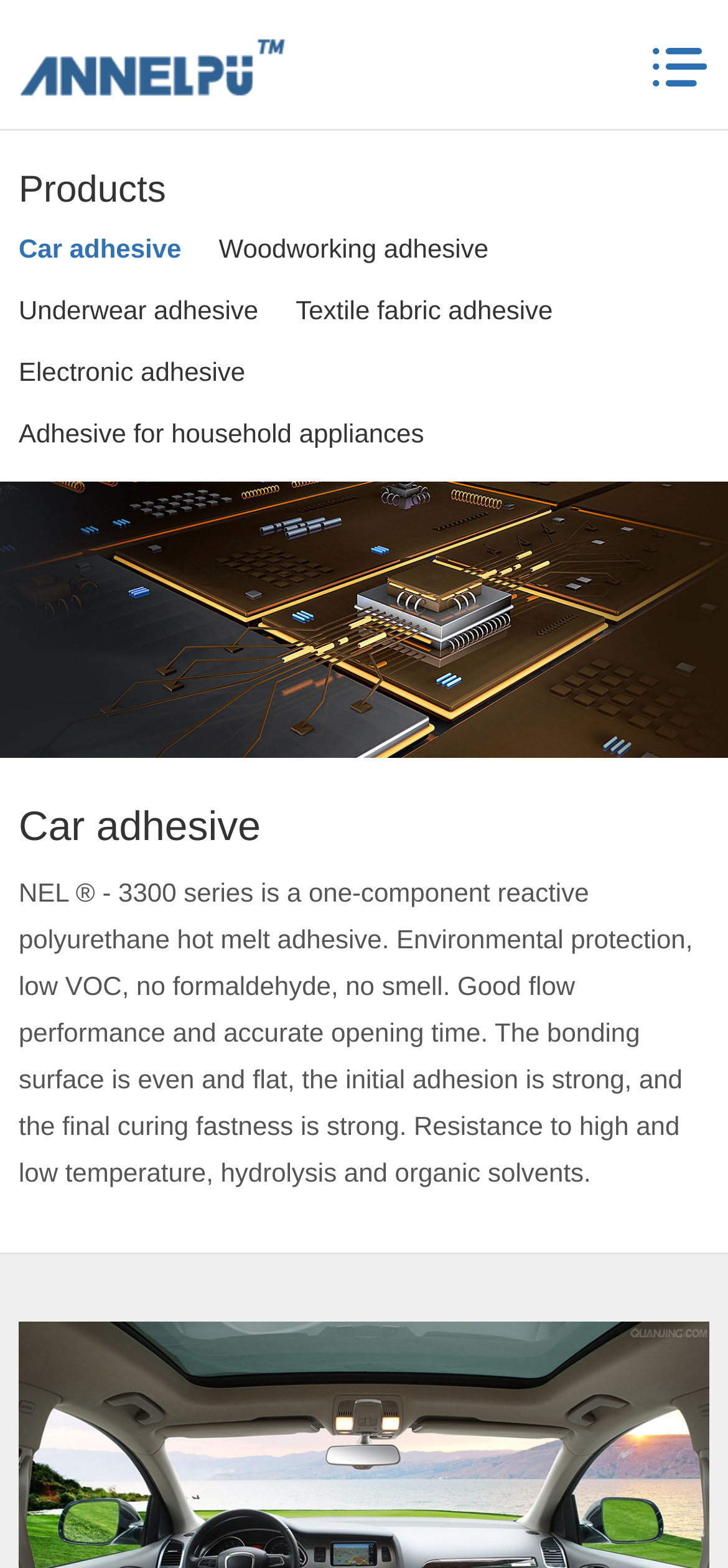Highlight the bounding box coordinates of the element that should be clicked to carry out the following instruction: "Check the image". The coordinates must be given as four float numbers ranging from 0 to 1, i.e., [left, top, right, bottom].

[0.0, 0.307, 1.0, 0.483]